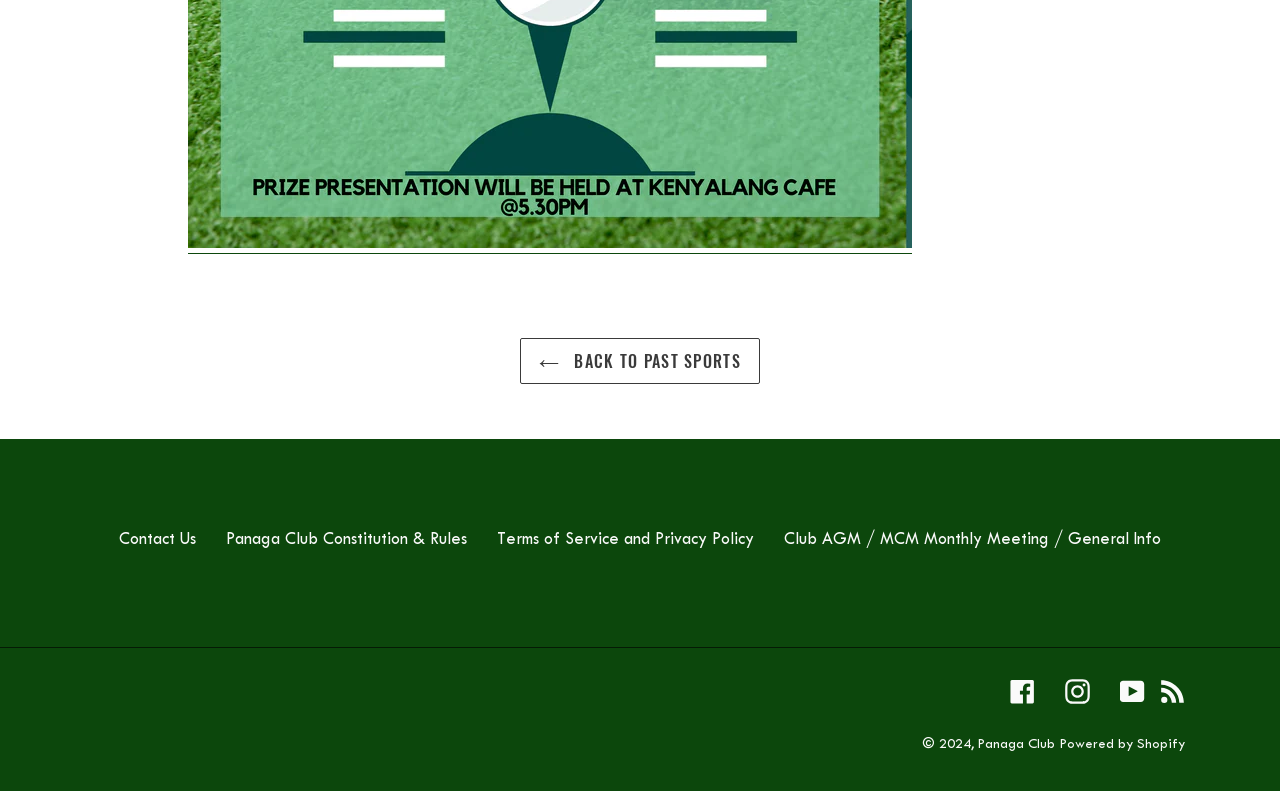Could you locate the bounding box coordinates for the section that should be clicked to accomplish this task: "Contact us".

[0.093, 0.668, 0.153, 0.692]